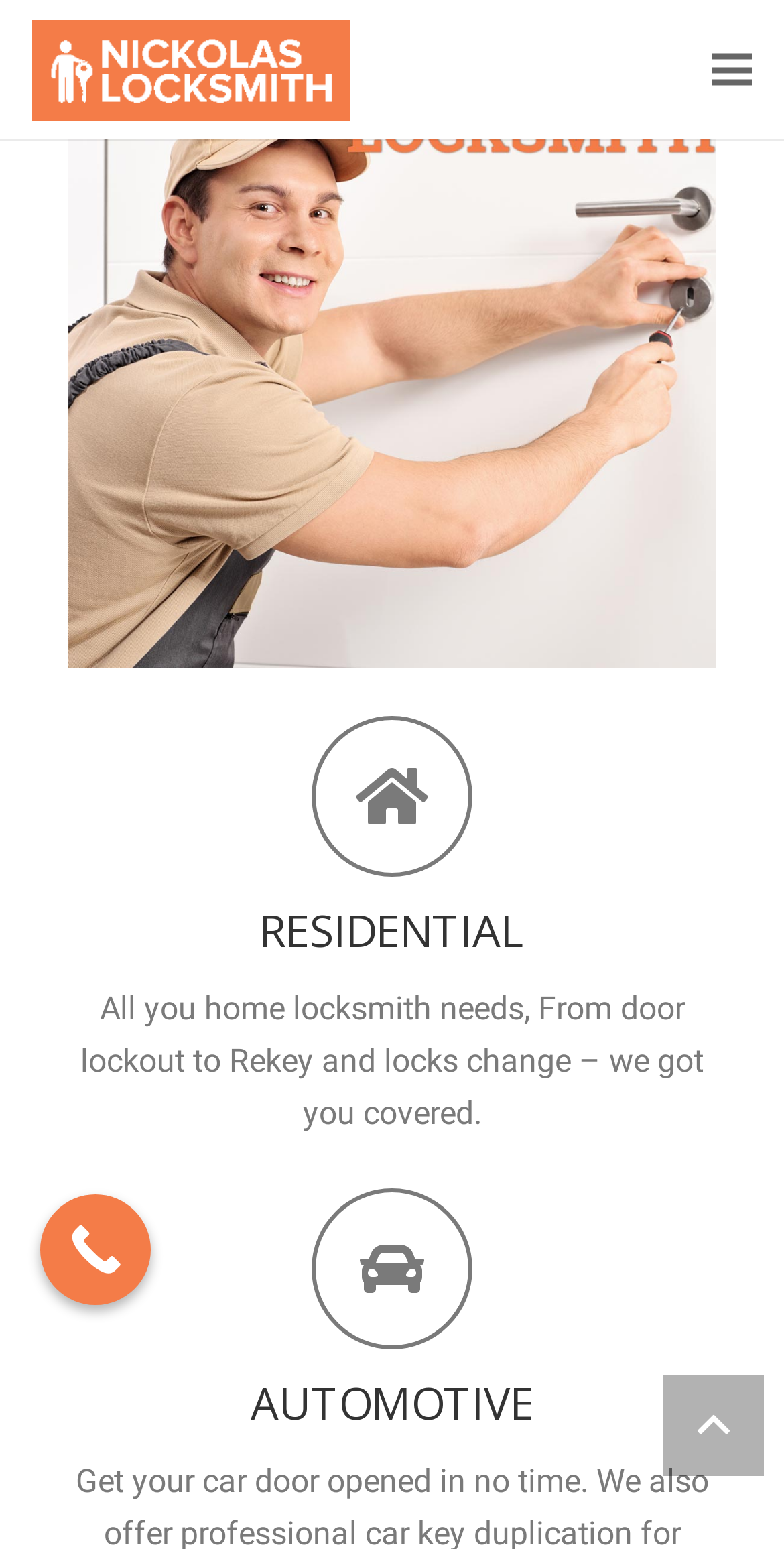Respond to the following question with a brief word or phrase:
What is the focus of the webpage?

Nickolas Locksmith Service